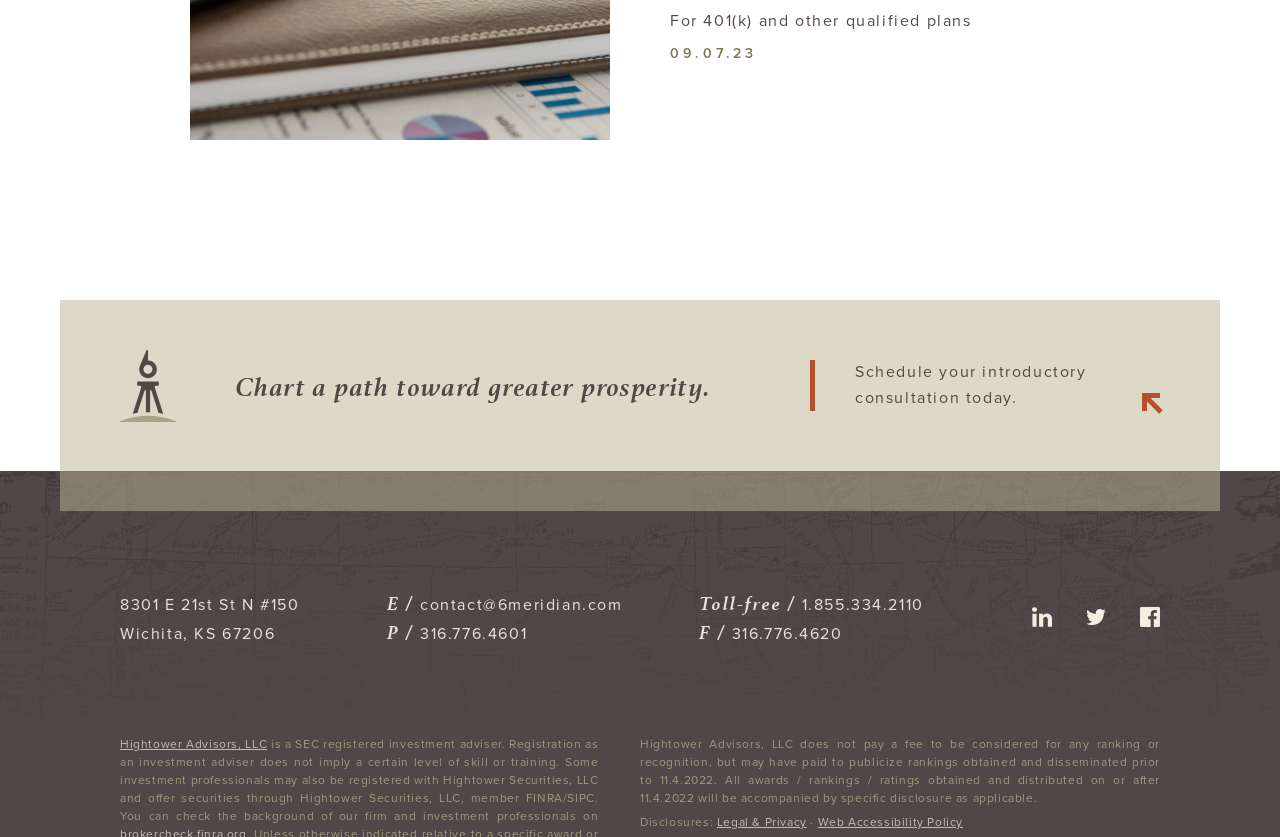Given the element description 316.776.4601, specify the bounding box coordinates of the corresponding UI element in the format (top-left x, top-left y, bottom-right x, bottom-right y). All values must be between 0 and 1.

[0.328, 0.746, 0.412, 0.77]